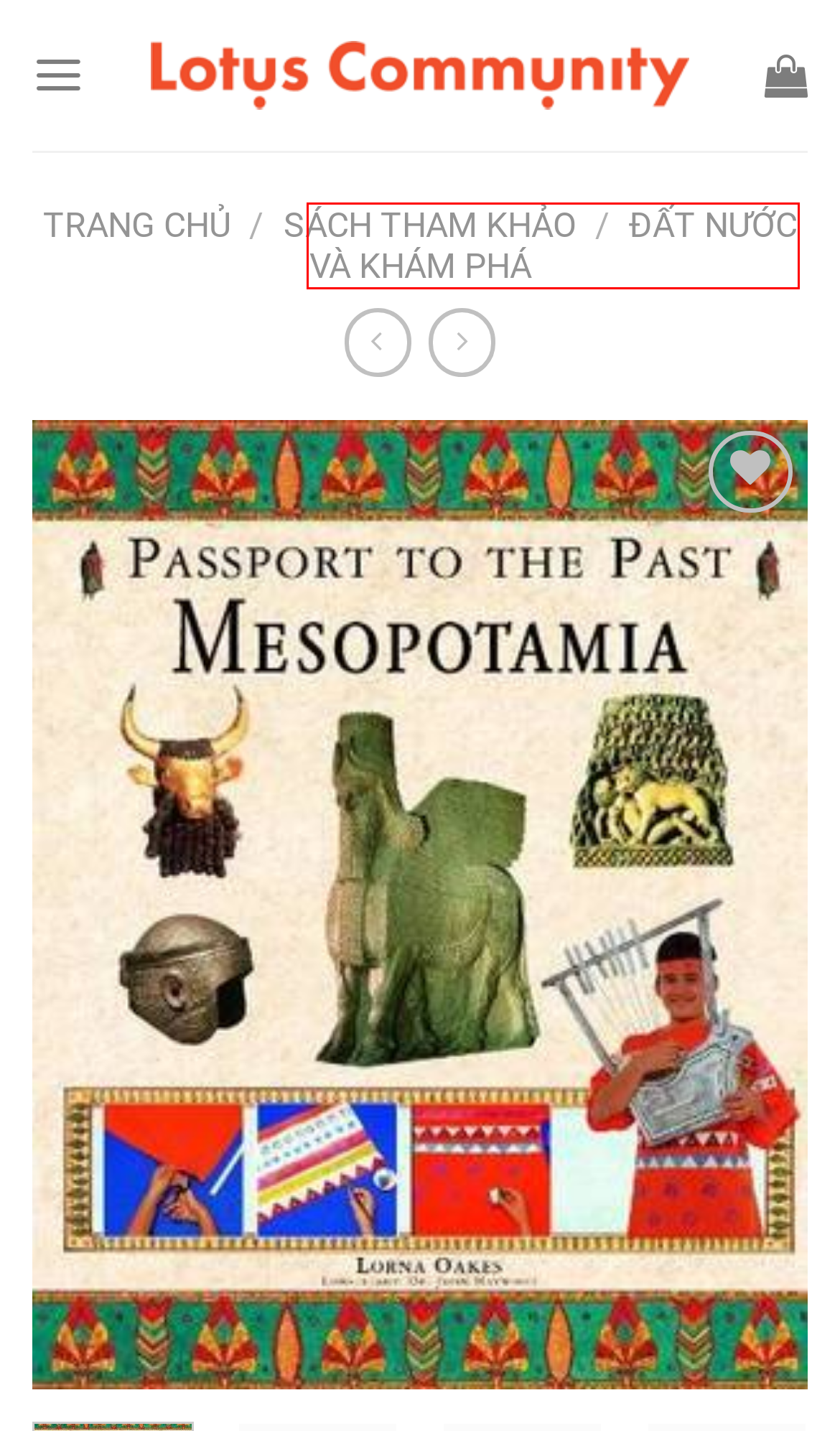You are provided with a screenshot of a webpage where a red rectangle bounding box surrounds an element. Choose the description that best matches the new webpage after clicking the element in the red bounding box. Here are the choices:
A. 10-12 tuổi – Lotus Community Library – Library For Families
B. Cart – Lotus Community Library – Library For Families
C. When the world is ready for bed – Lotus Community Library – Library For Families
D. Câu hỏi thường gặp – Lotus Community Library – Library For Families
E. Olivia cooks up a surprise – Lotus Community Library – Library For Families
F. Lotus Community Library – Library For Families
G. Đất nước và khám phá – Lotus Community Library – Library For Families
H. Bedtime bunnies – Lotus Community Library – Library For Families

G